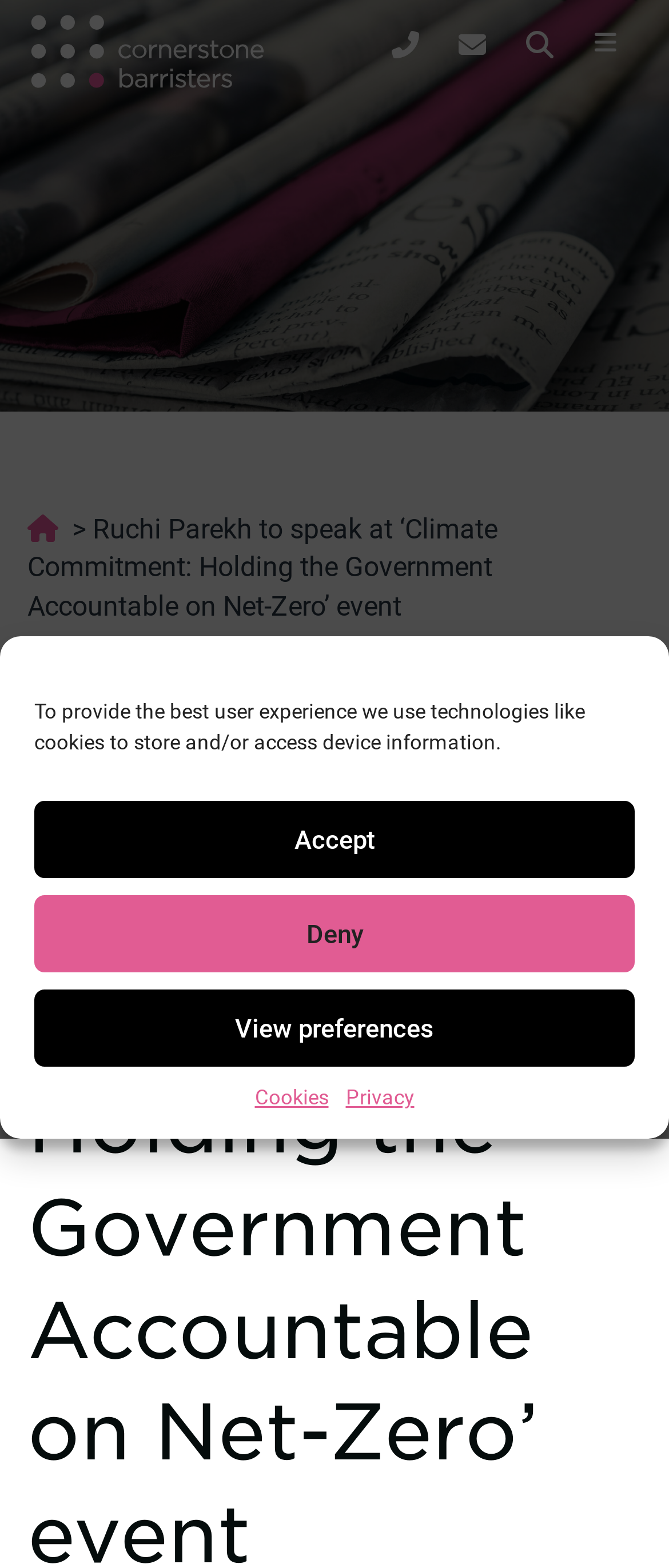Use a single word or phrase to answer this question: 
What is the purpose of the 'View preferences' button?

To view cookie preferences